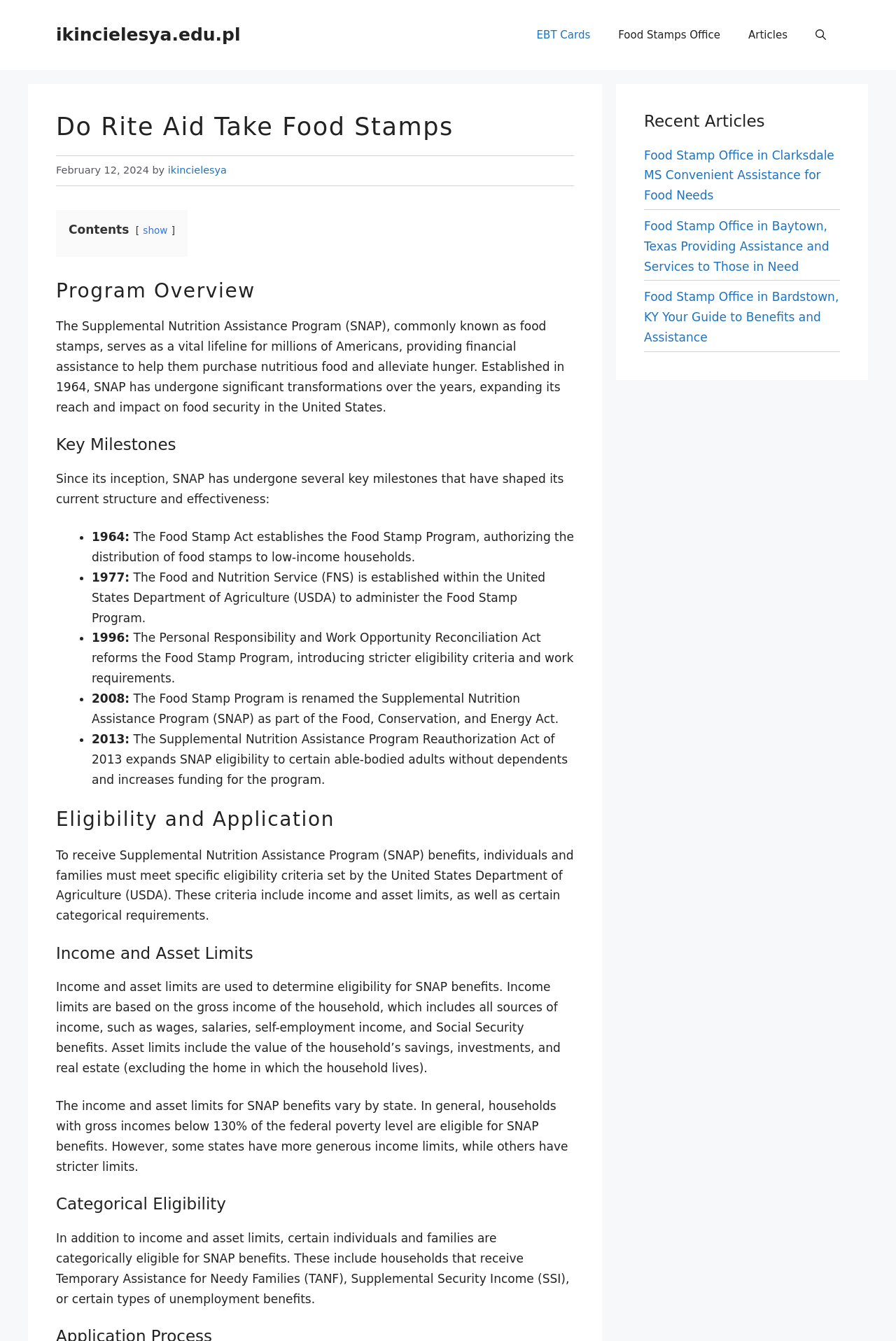Identify the bounding box coordinates of the clickable section necessary to follow the following instruction: "Click the 'EBT Cards' link". The coordinates should be presented as four float numbers from 0 to 1, i.e., [left, top, right, bottom].

[0.583, 0.01, 0.674, 0.042]